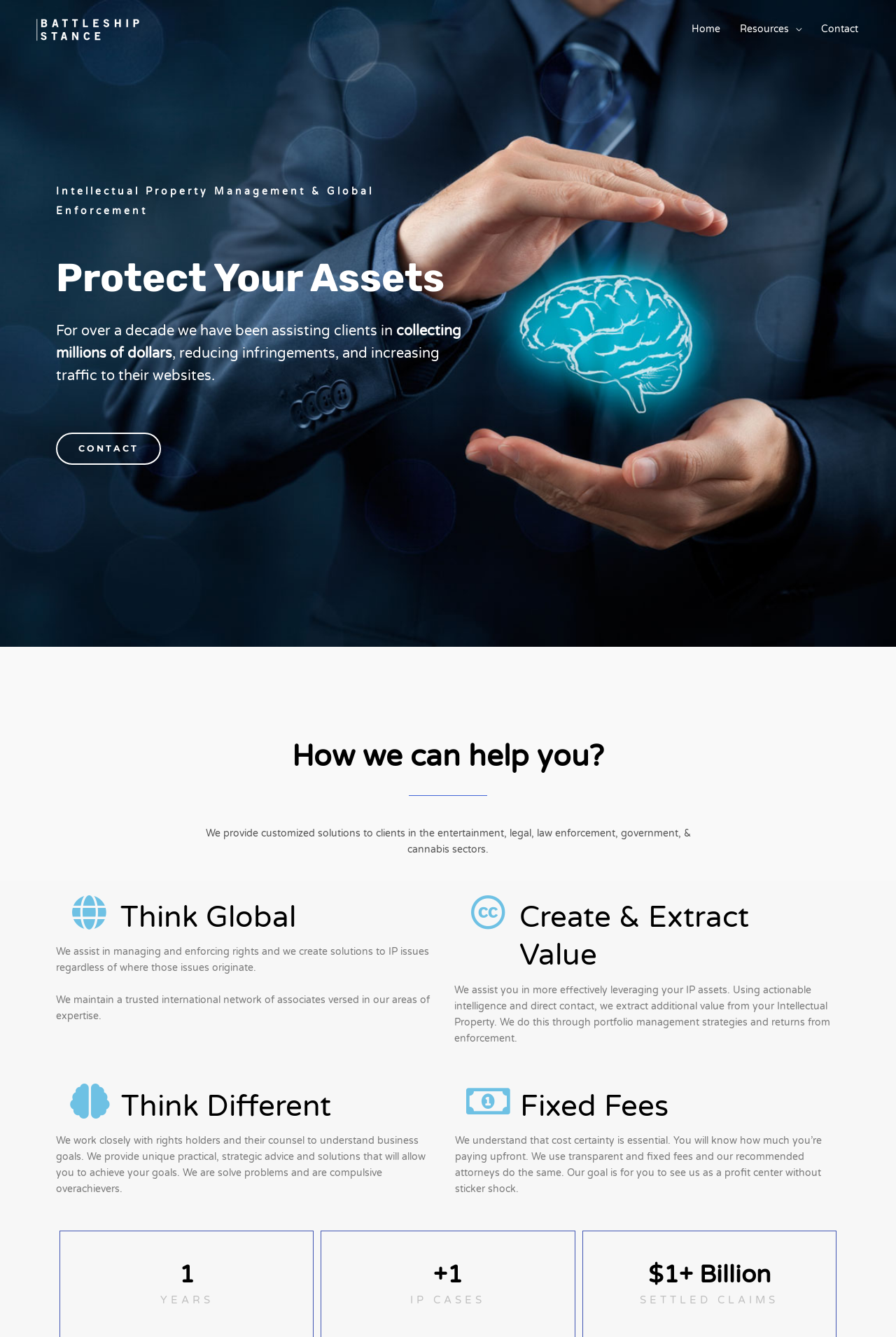Based on the provided description, "Resources", find the bounding box of the corresponding UI element in the screenshot.

[0.815, 0.007, 0.905, 0.037]